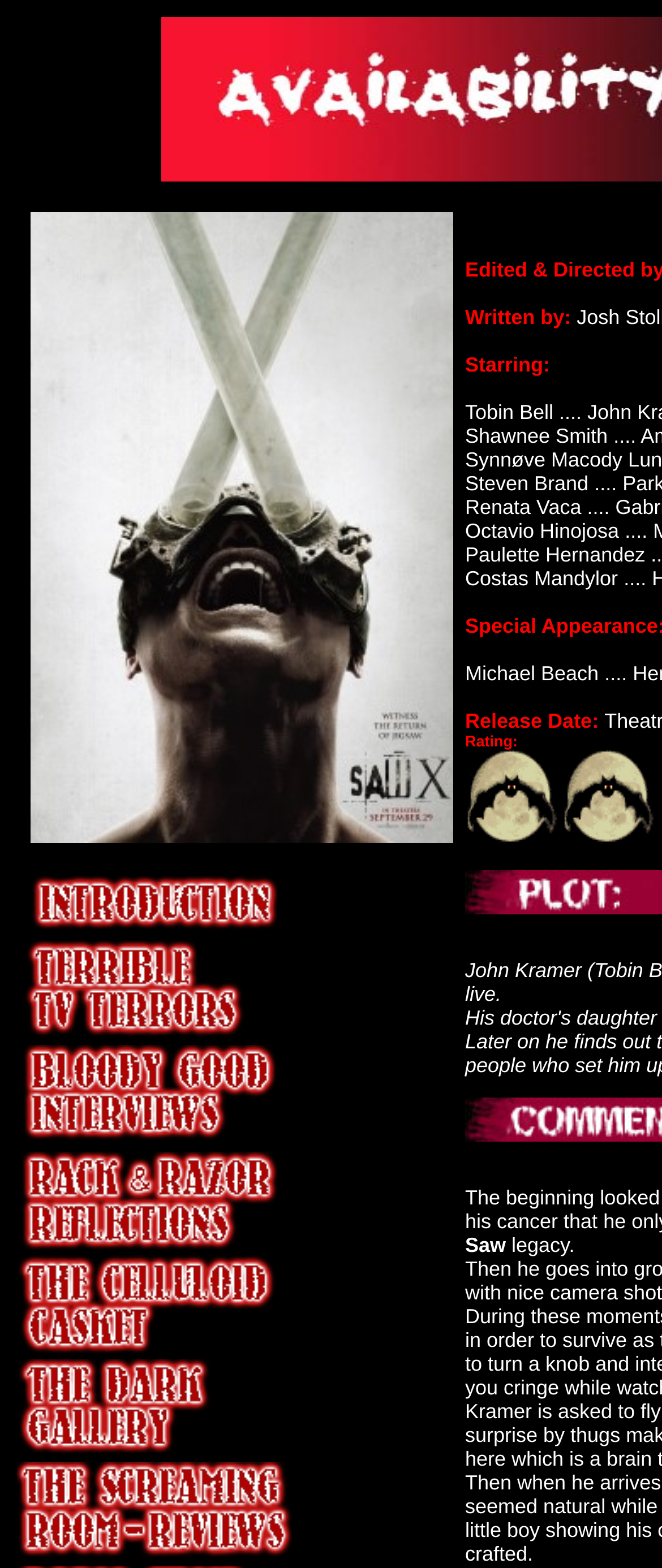Bounding box coordinates are specified in the format (top-left x, top-left y, bottom-right x, bottom-right y). All values are floating point numbers bounded between 0 and 1. Please provide the bounding box coordinate of the region this sentence describes: Costas Mandylor

[0.703, 0.361, 0.933, 0.376]